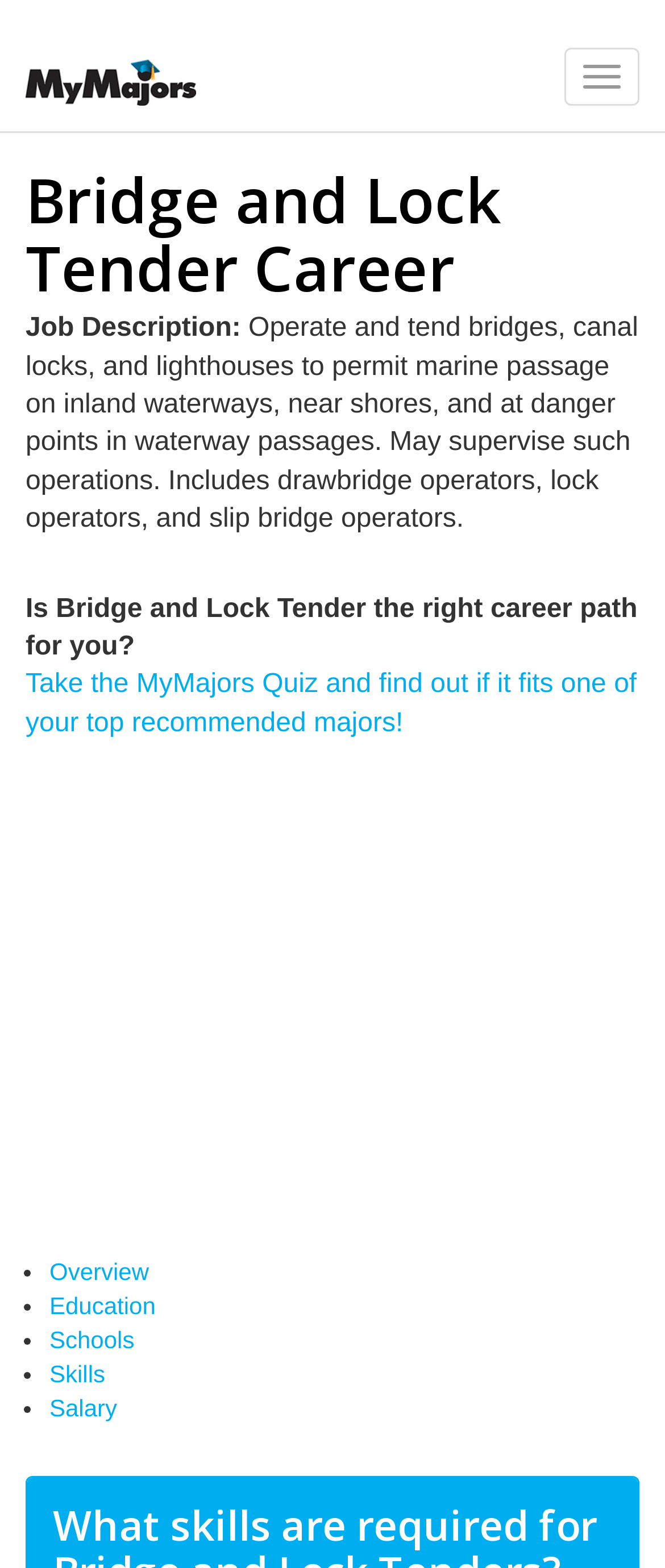Please extract the primary headline from the webpage.

Bridge and Lock Tender Career